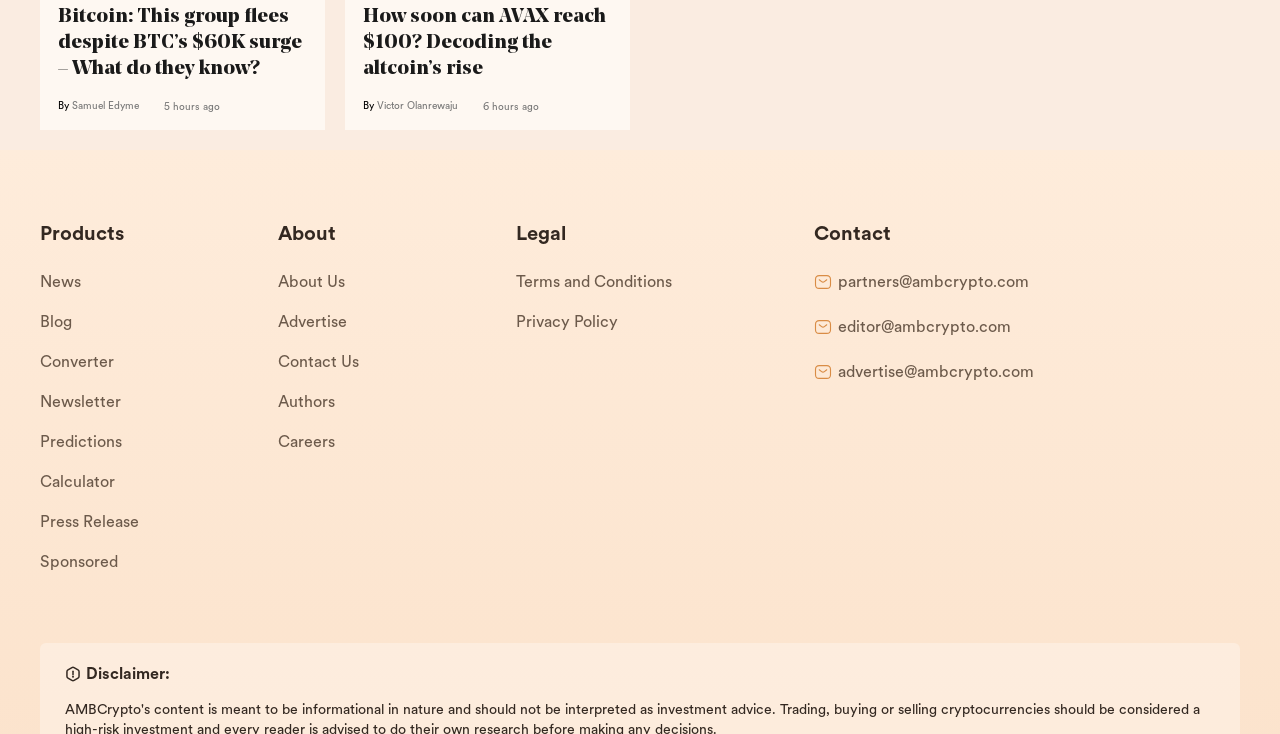What is the email address for advertising inquiries?
Provide a detailed and extensive answer to the question.

I looked at the contact information section and found the email address 'advertise@ambcrypto.com' which is specifically for advertising inquiries.